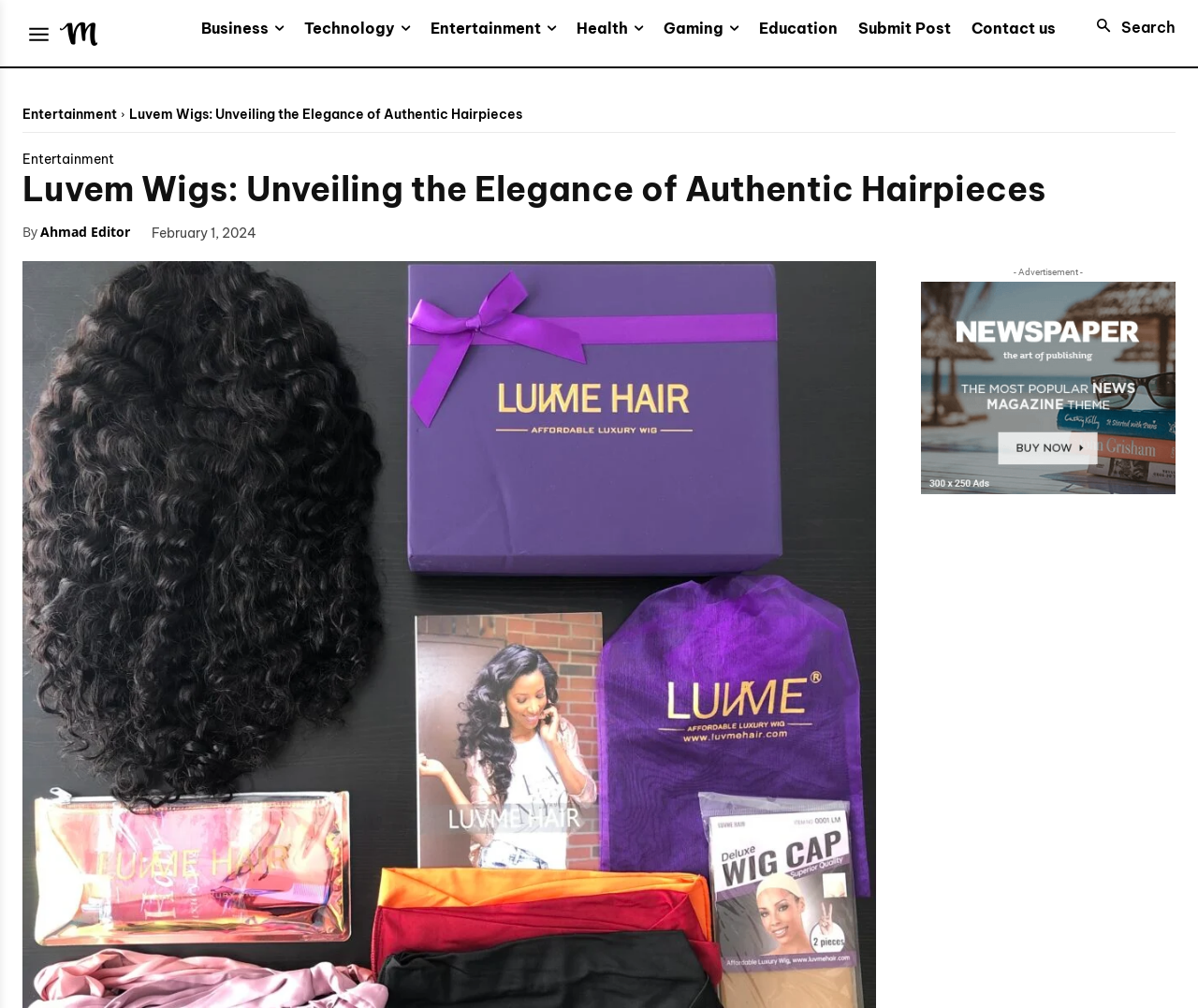What is the purpose of the search button?
Please answer the question with a detailed and comprehensive explanation.

The search button is located at the top right corner of the webpage, indicated by the button element with the text 'Search'. Its purpose is to allow users to search for specific content within the website.